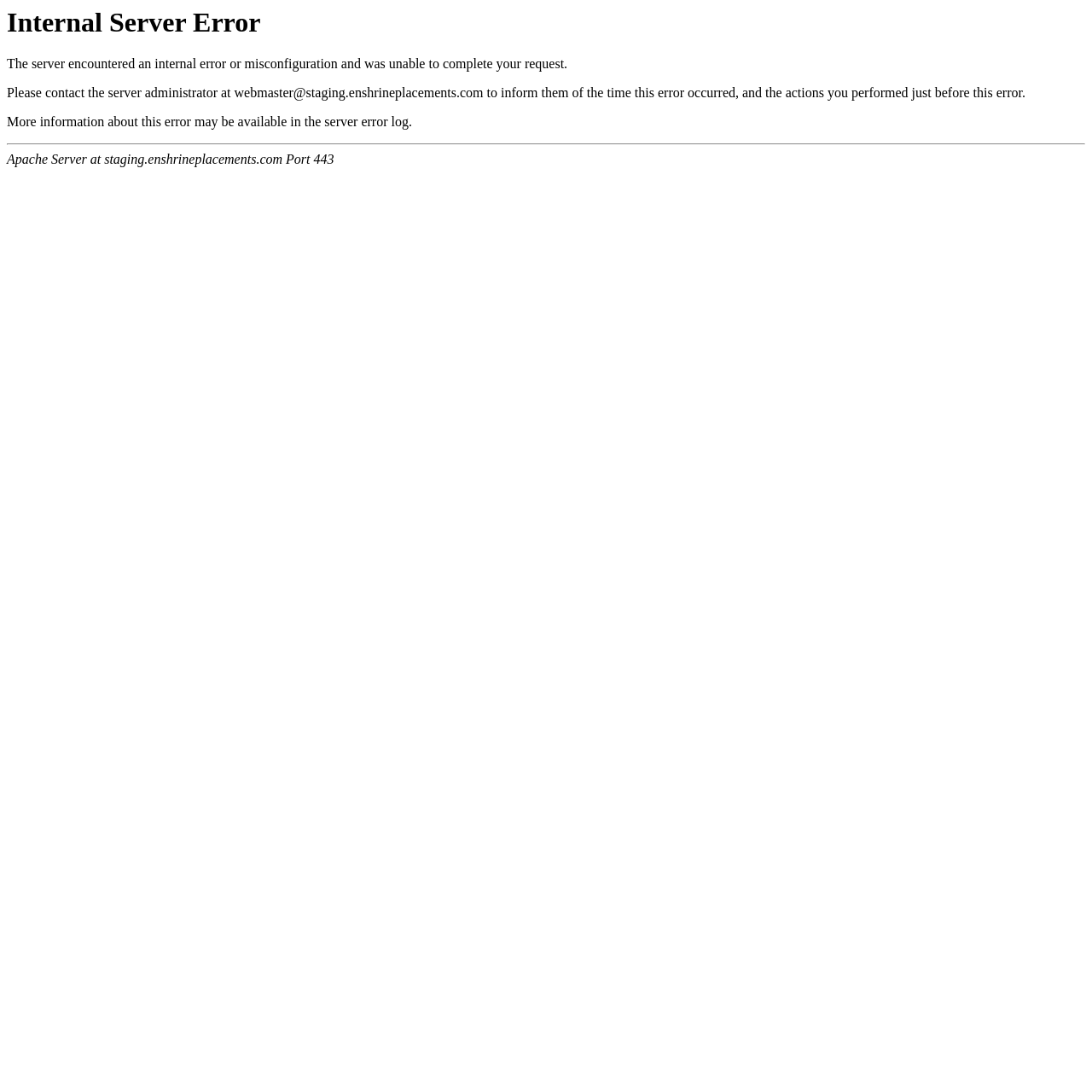Using a single word or phrase, answer the following question: 
Is there additional error information available?

Yes